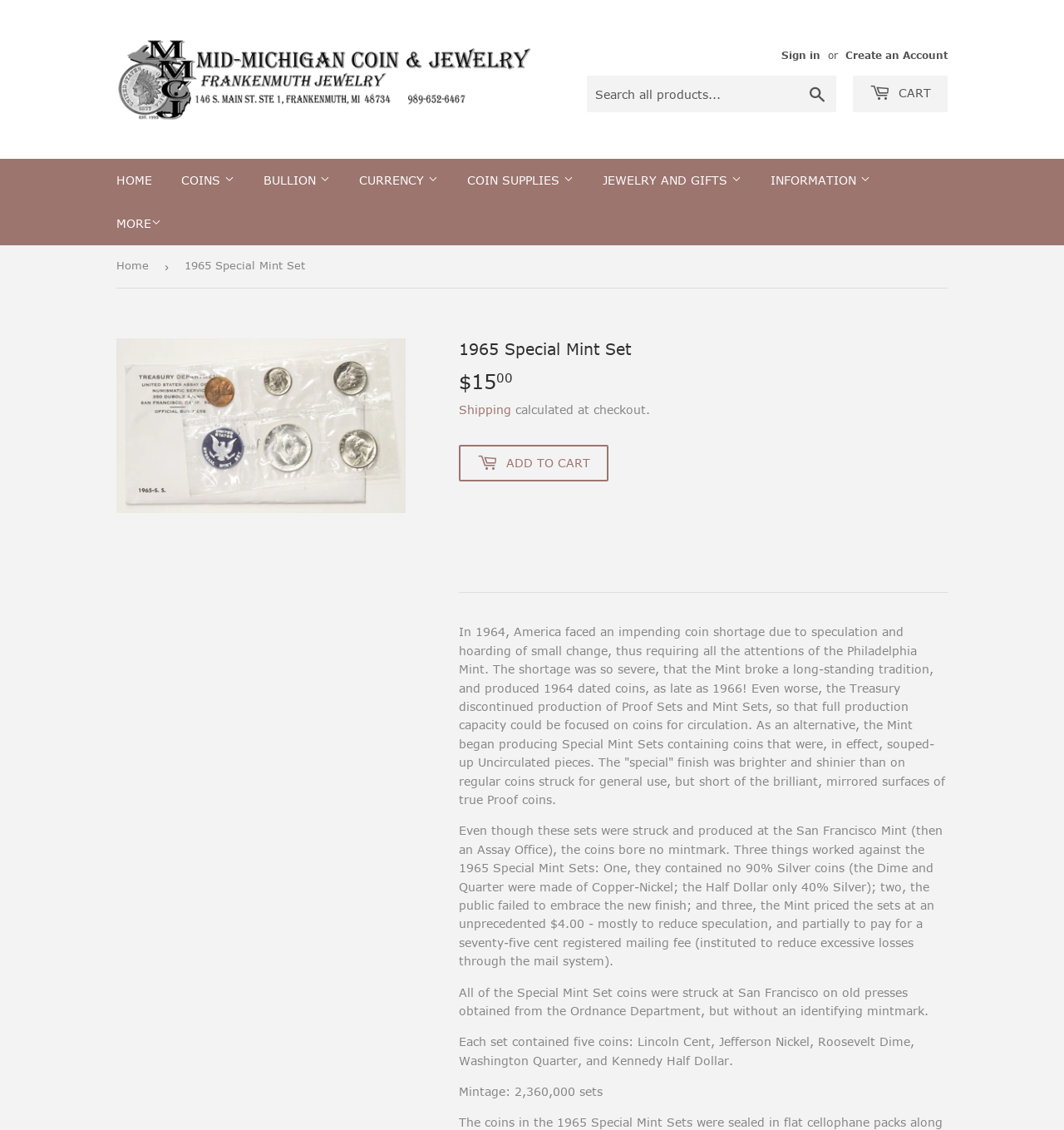Please identify the bounding box coordinates of where to click in order to follow the instruction: "Go to HOME page".

[0.098, 0.14, 0.155, 0.179]